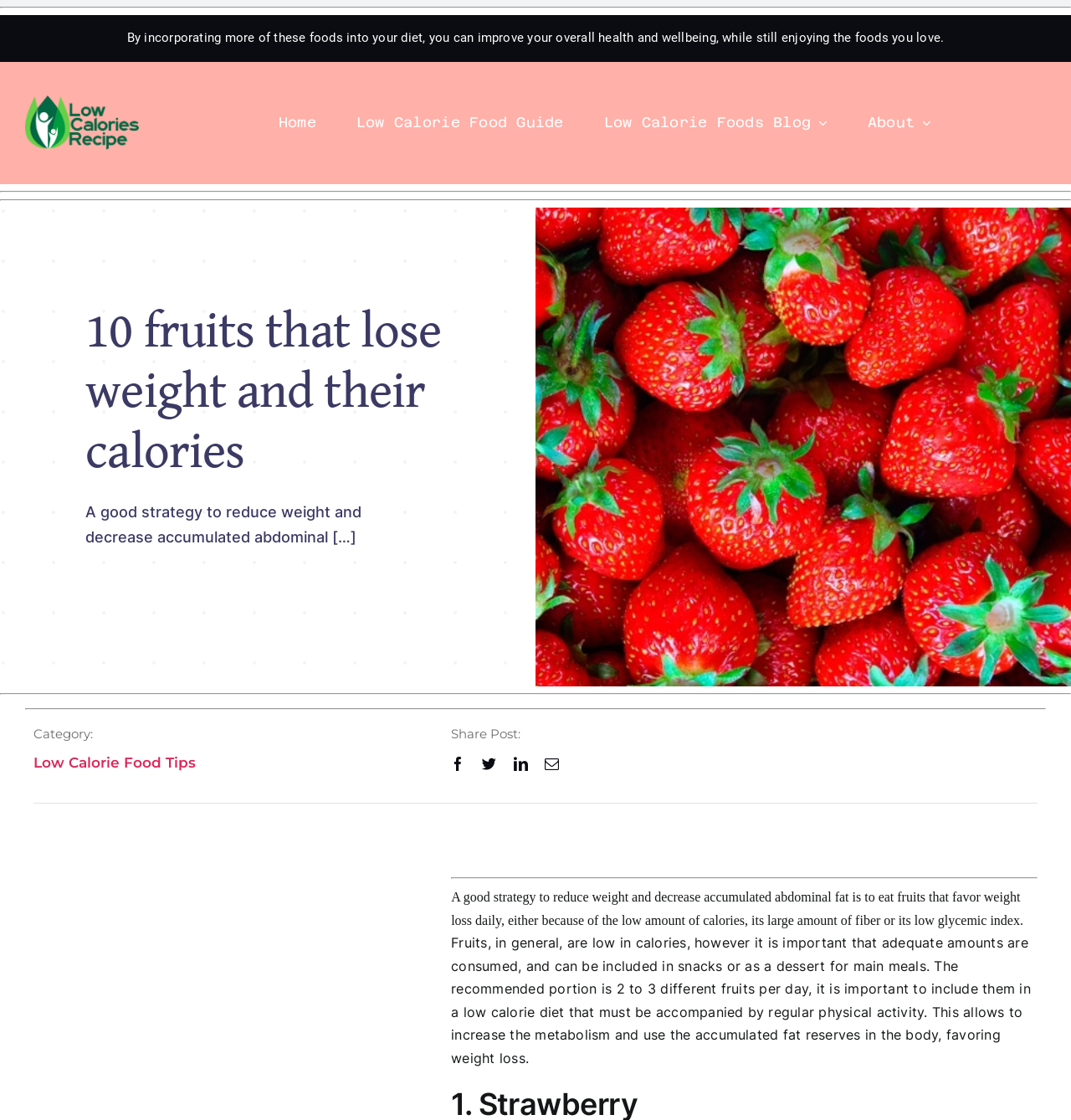Find the bounding box of the web element that fits this description: "Low Calorie Food Guide".

[0.333, 0.102, 0.526, 0.118]